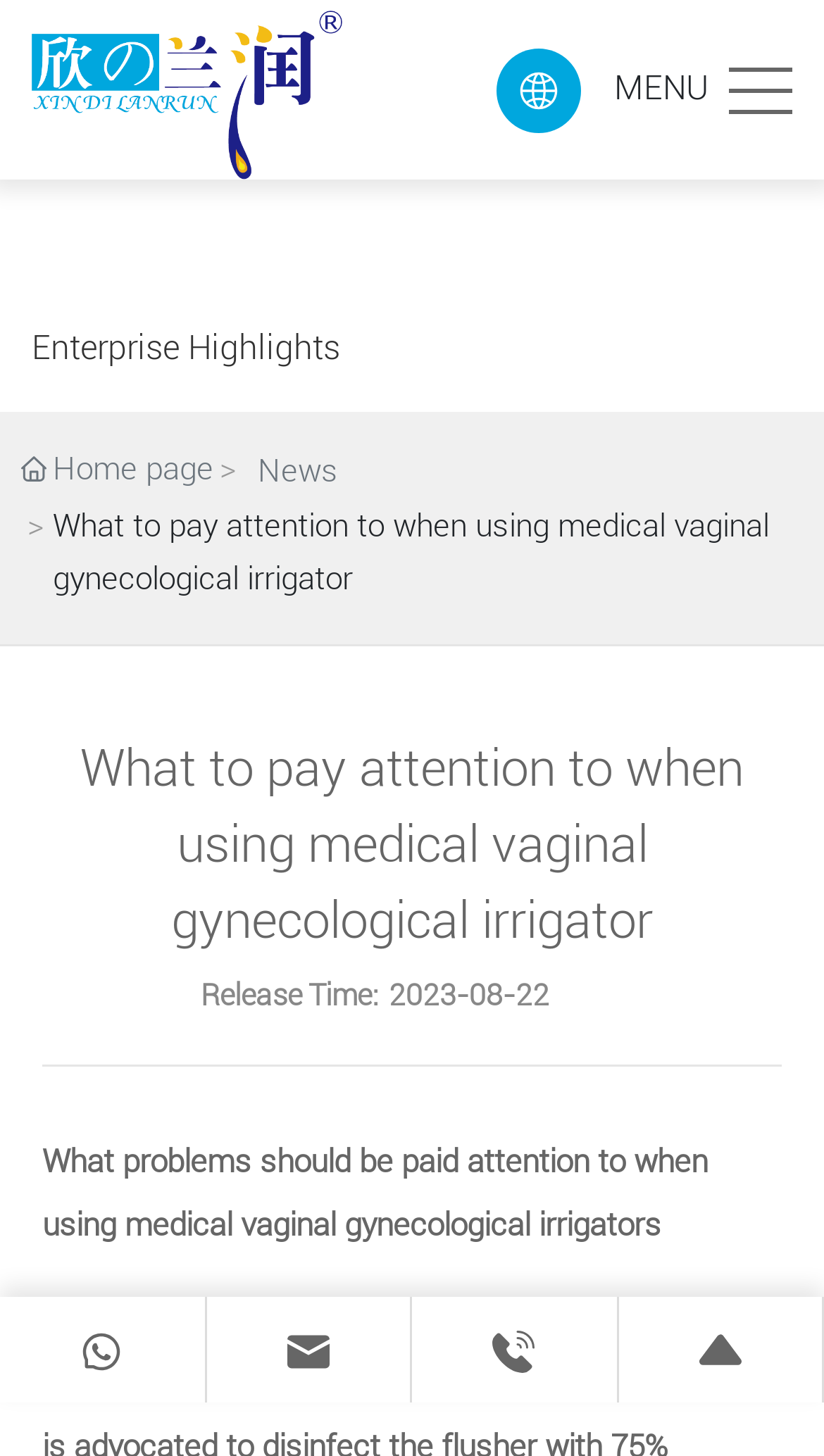Can you locate the main headline on this webpage and provide its text content?

What to pay attention to when using medical vaginal gynecological irrigator